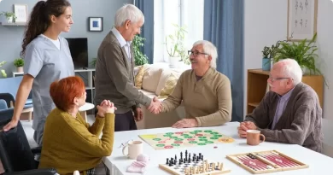Describe all the elements visible in the image meticulously.

In a warm and inviting common room, a group of elderly individuals engages in social interaction around a table adorned with various board games, including a chess set and a colorful game board. The scene captures a moment of friendly connection as two men, one with grey hair and glasses, share a handshake, symbolizing camaraderie. Seated around the table, two women—one with short red hair and the other in the foreground wearing a bright yellow sweater—observe the interaction with smiles. In the background, a caregiver in scrubs stands attentively, contributing to the supportive atmosphere. This image beautifully illustrates the importance of socialization and community in enhancing the quality of life for seniors.